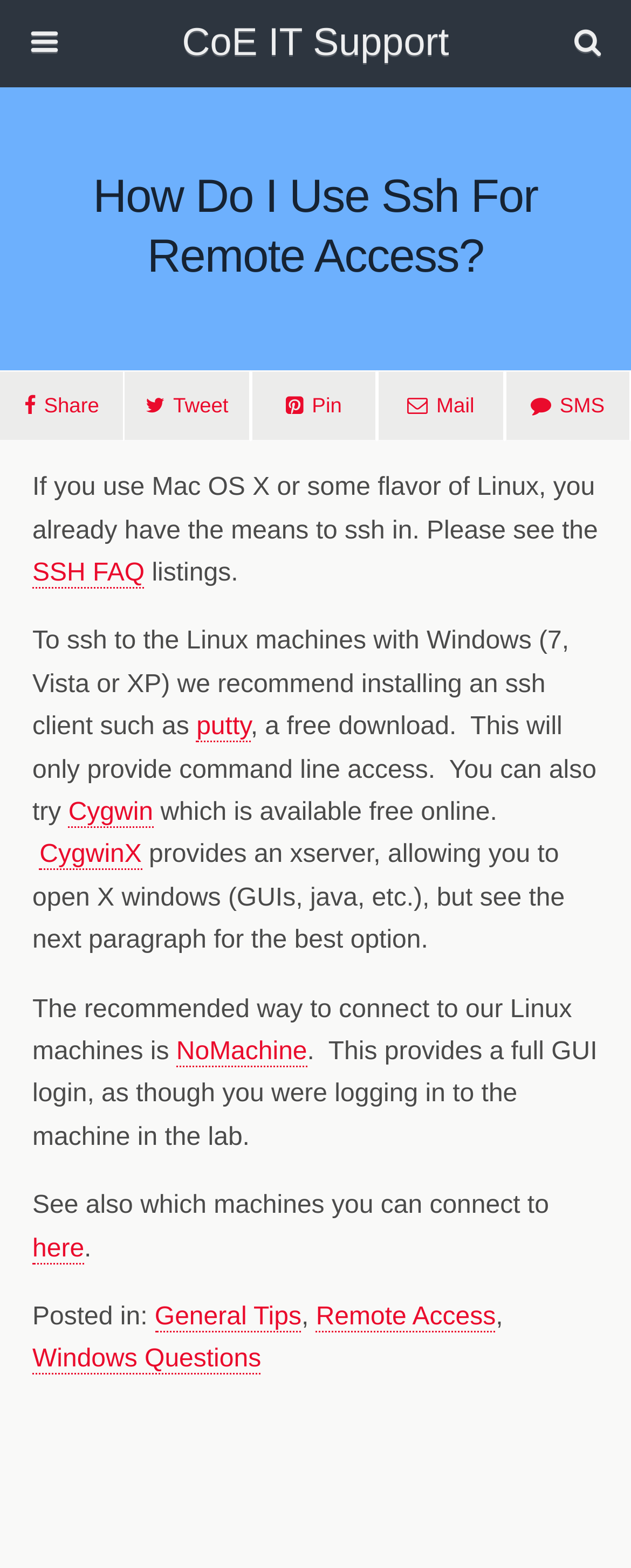Identify and generate the primary title of the webpage.

How Do I Use Ssh For Remote Access?